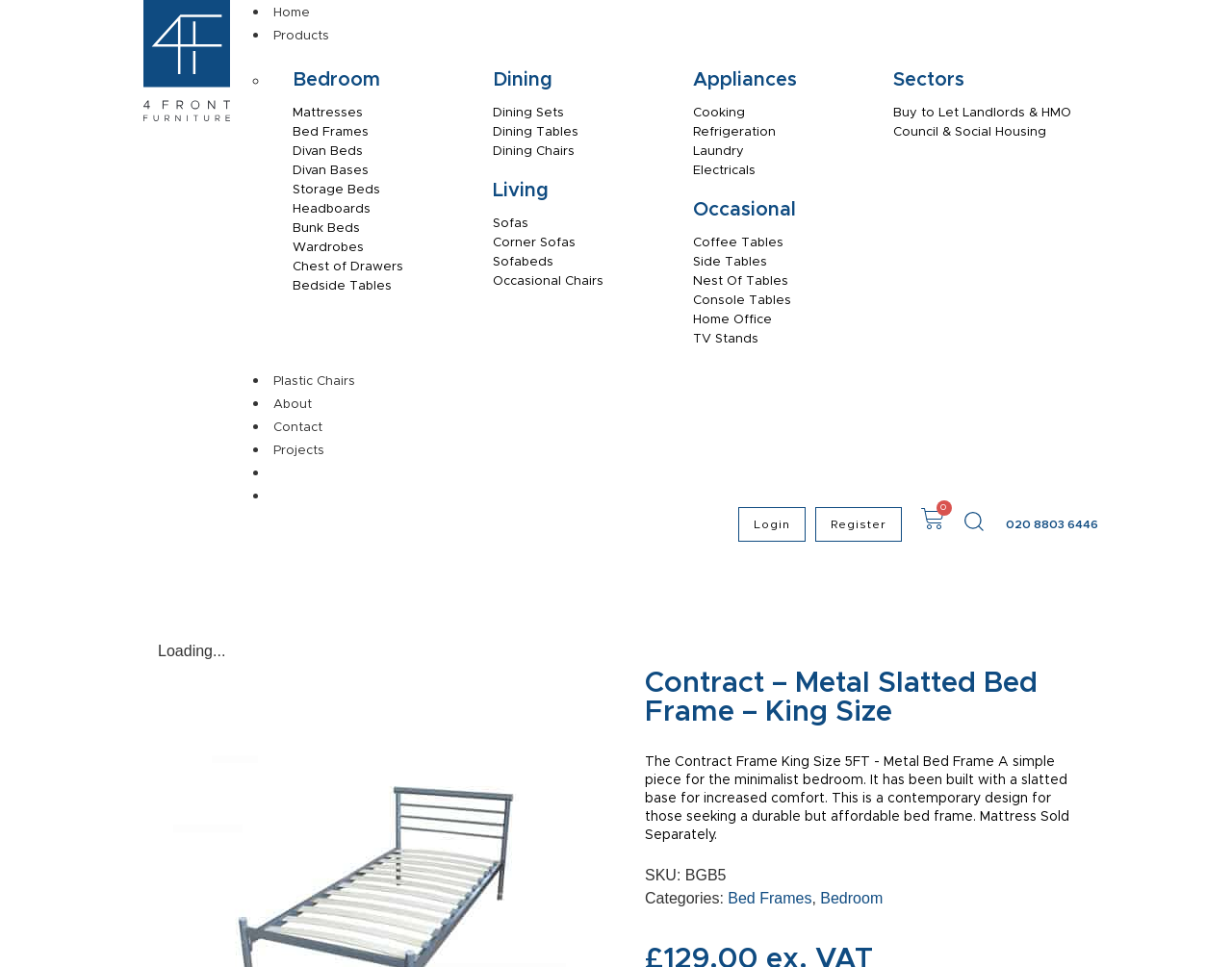Respond to the question below with a single word or phrase: What is the last link in the menu?

TV Stands